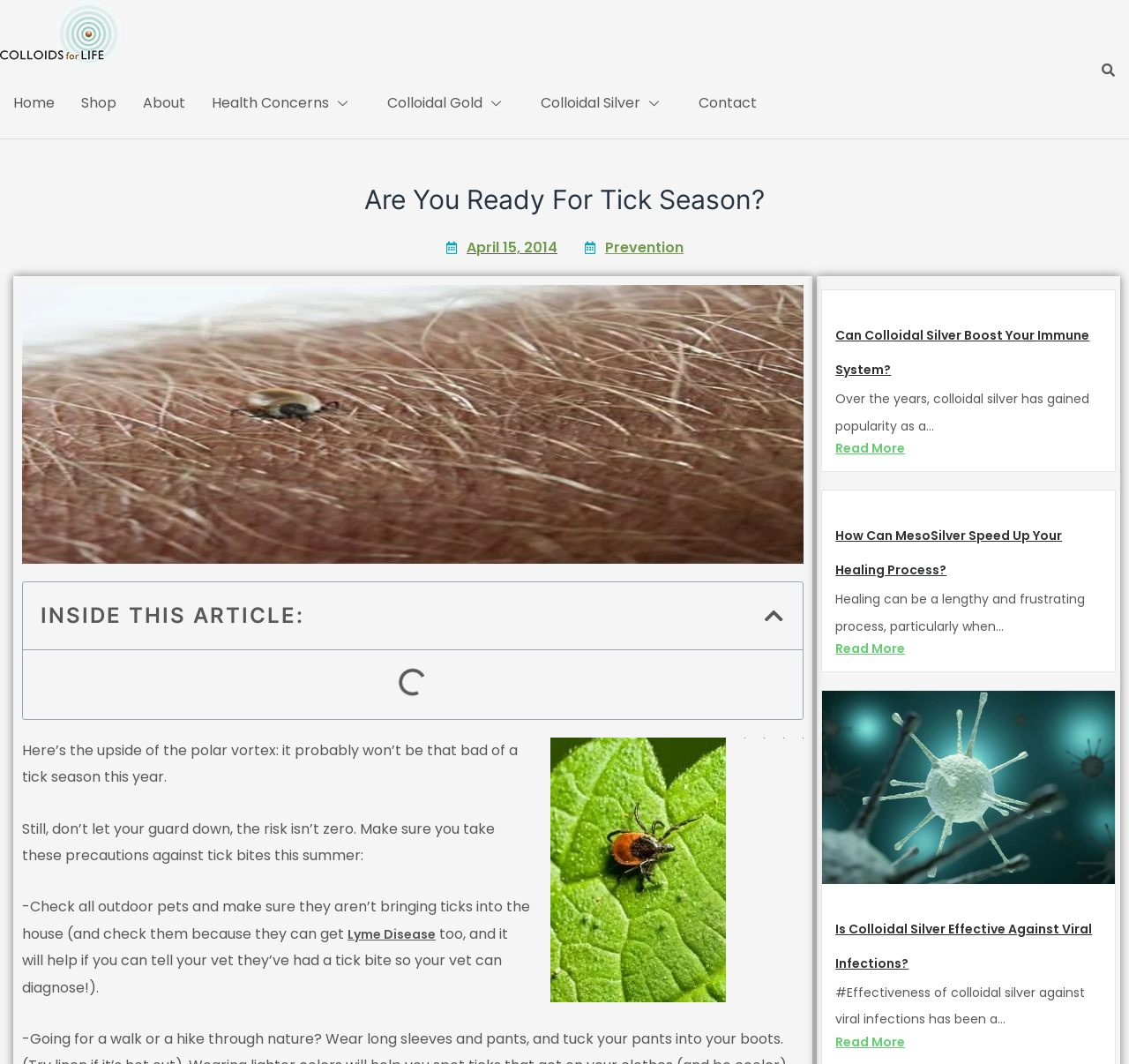Please give a succinct answer using a single word or phrase:
What is the benefit of colloidal silver?

Boosting immune system